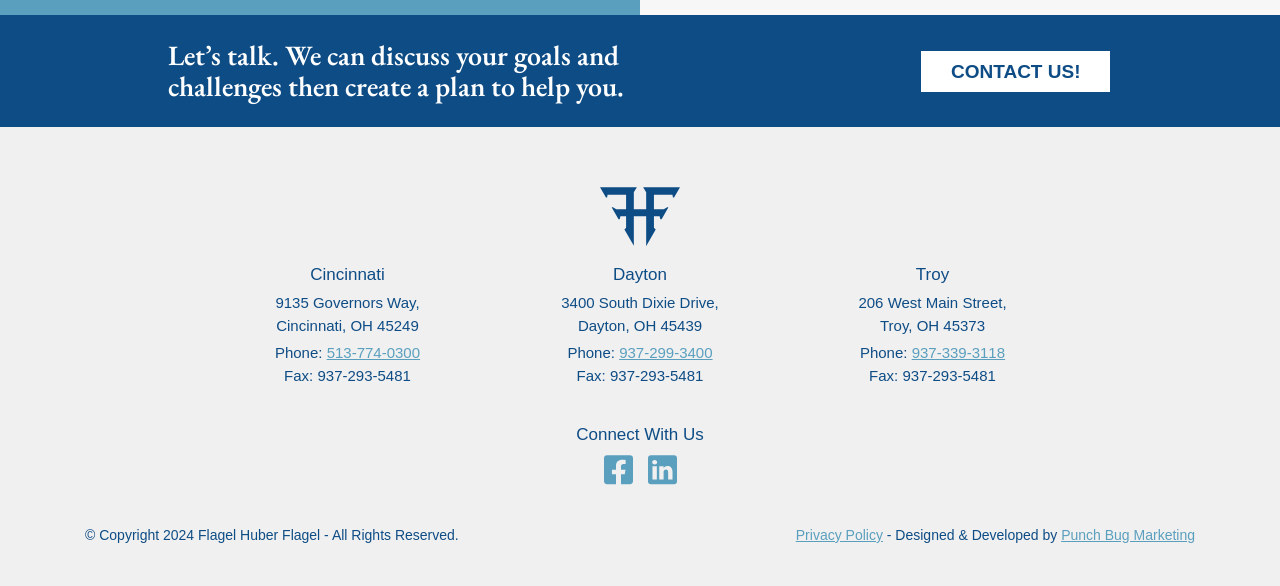Specify the bounding box coordinates (top-left x, top-left y, bottom-right x, bottom-right y) of the UI element in the screenshot that matches this description: 937-299-3400

[0.484, 0.588, 0.557, 0.617]